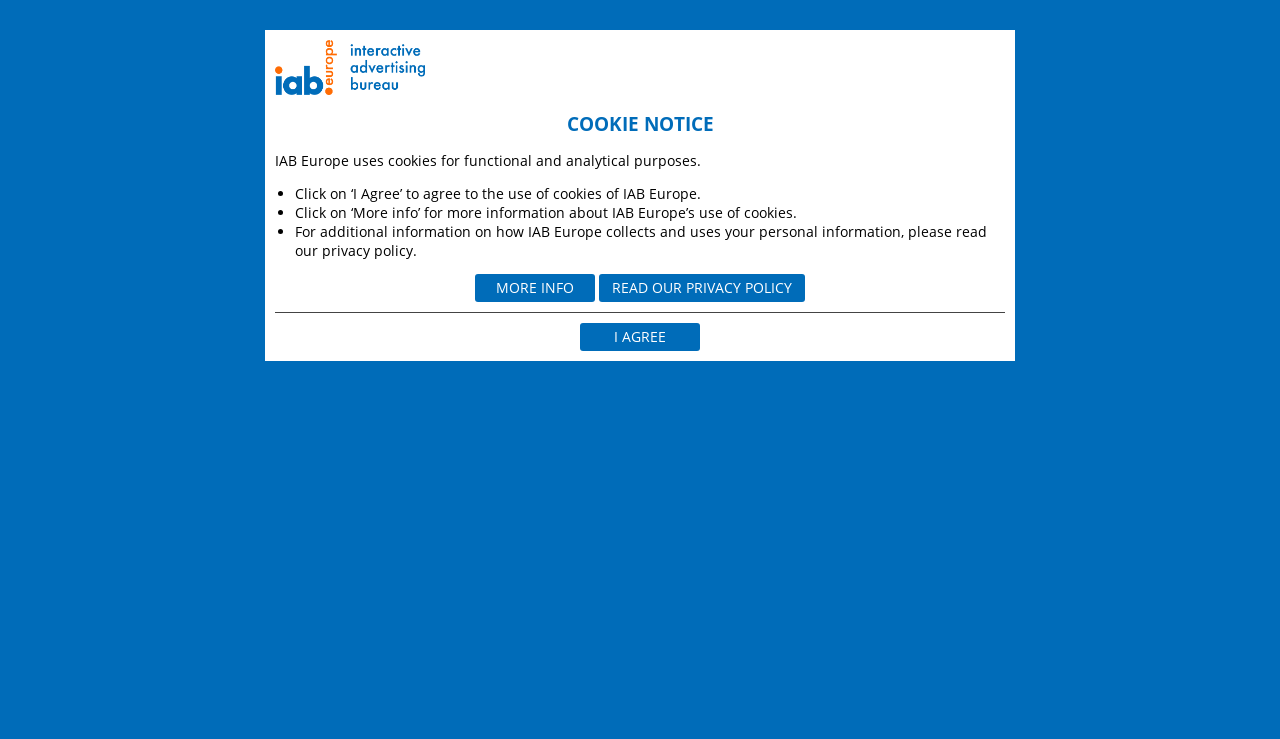What is the name of the organization that operates this website?
Please craft a detailed and exhaustive response to the question.

The webpage mentions 'IAB Europe uses cookies for functional and analytical purposes' and 'IAB Europe respects the privacy of the visitors on its websites', indicating that IAB Europe is the organization that operates this website.